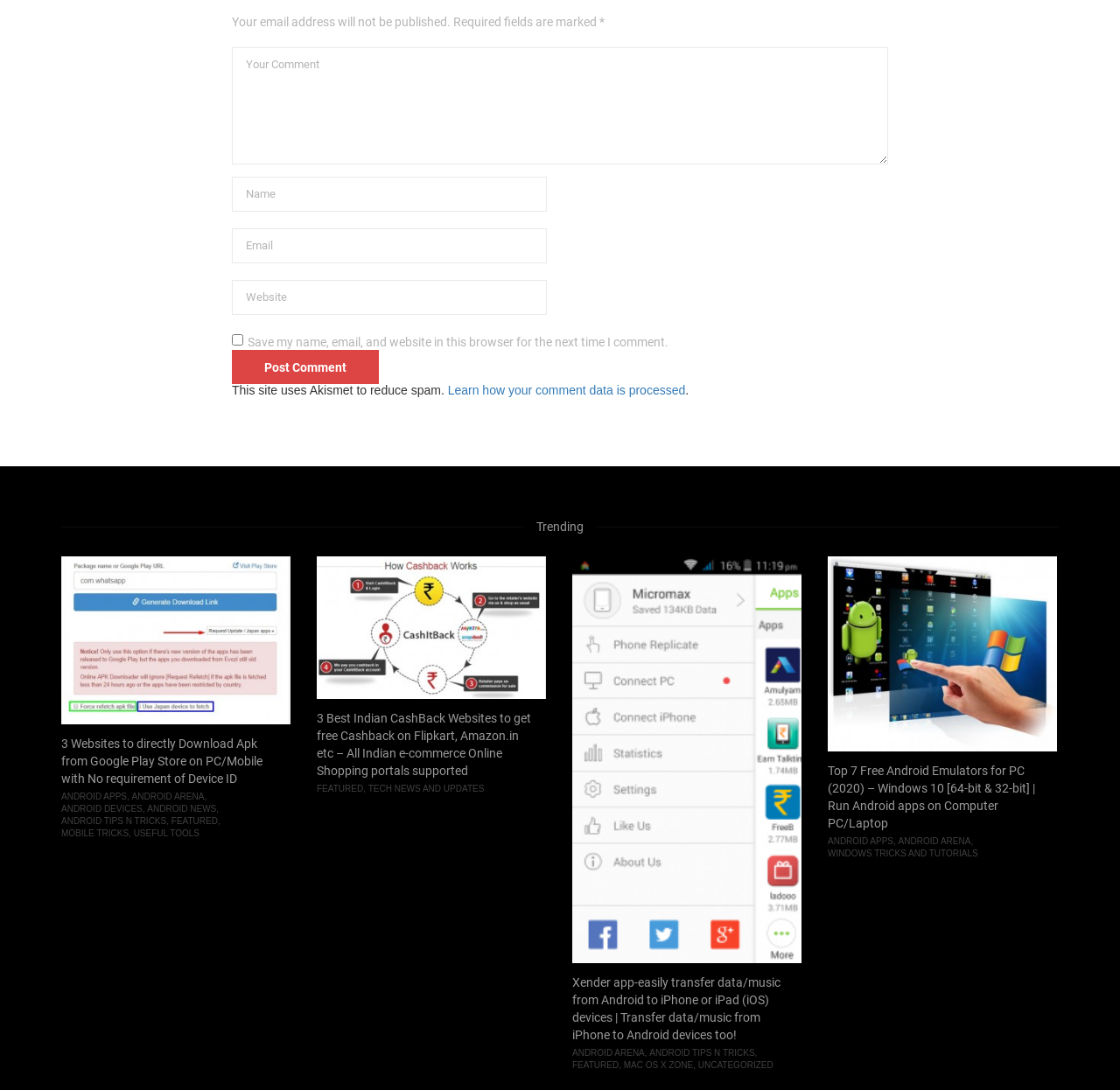Please give the bounding box coordinates of the area that should be clicked to fulfill the following instruction: "Enter your name". The coordinates should be in the format of four float numbers from 0 to 1, i.e., [left, top, right, bottom].

[0.207, 0.201, 0.488, 0.234]